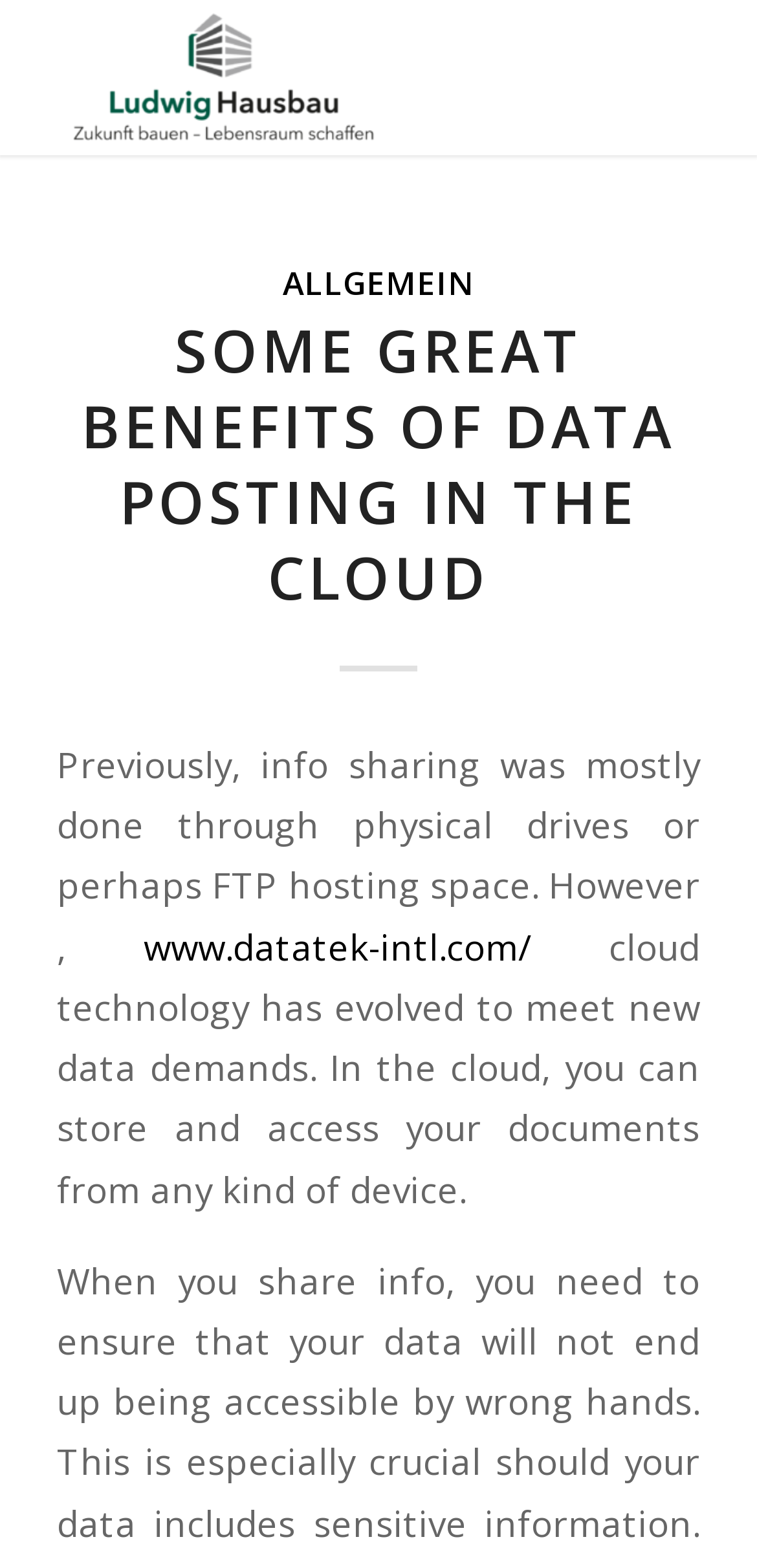Given the description of a UI element: "Allgemein", identify the bounding box coordinates of the matching element in the webpage screenshot.

[0.373, 0.166, 0.627, 0.194]